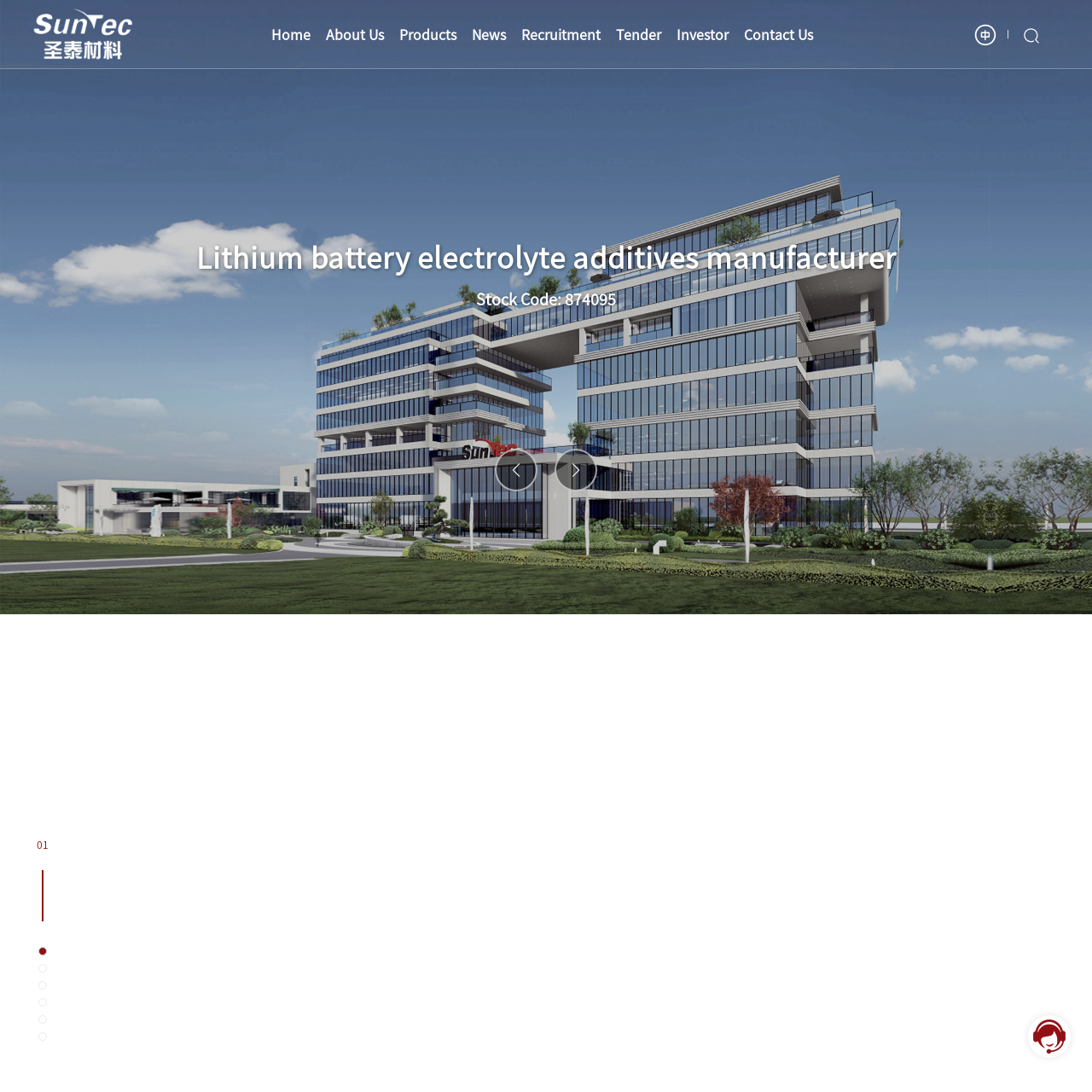Please answer the following question using a single word or phrase: 
What is the company name?

Hebei Shengtai Material Co., Ltd.